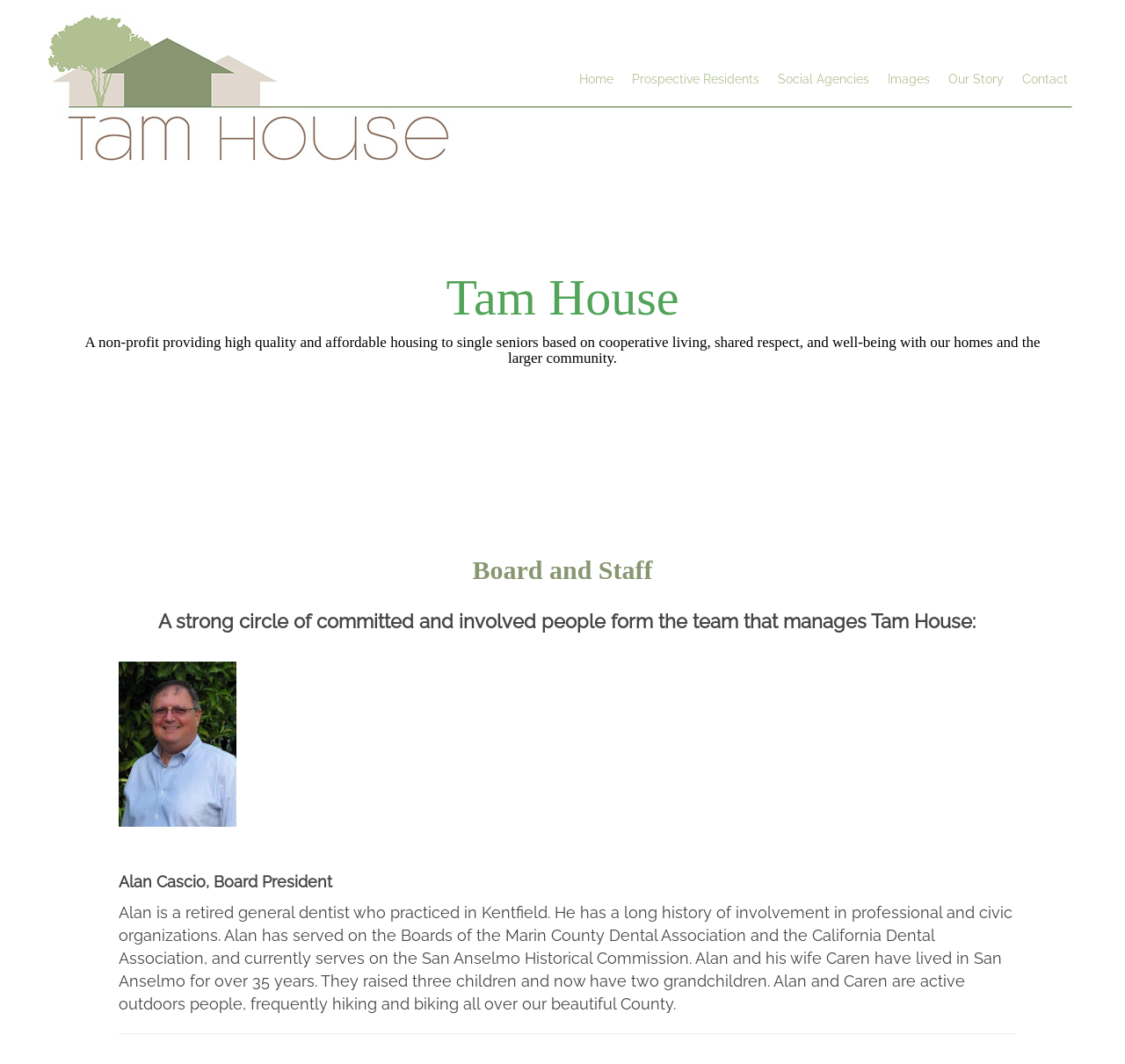Carefully examine the image and provide an in-depth answer to the question: How many grandchildren do Alan and Caren have?

I found the information about Alan and Caren's family in the static text element, which mentions 'They raised three children and now have two grandchildren'.